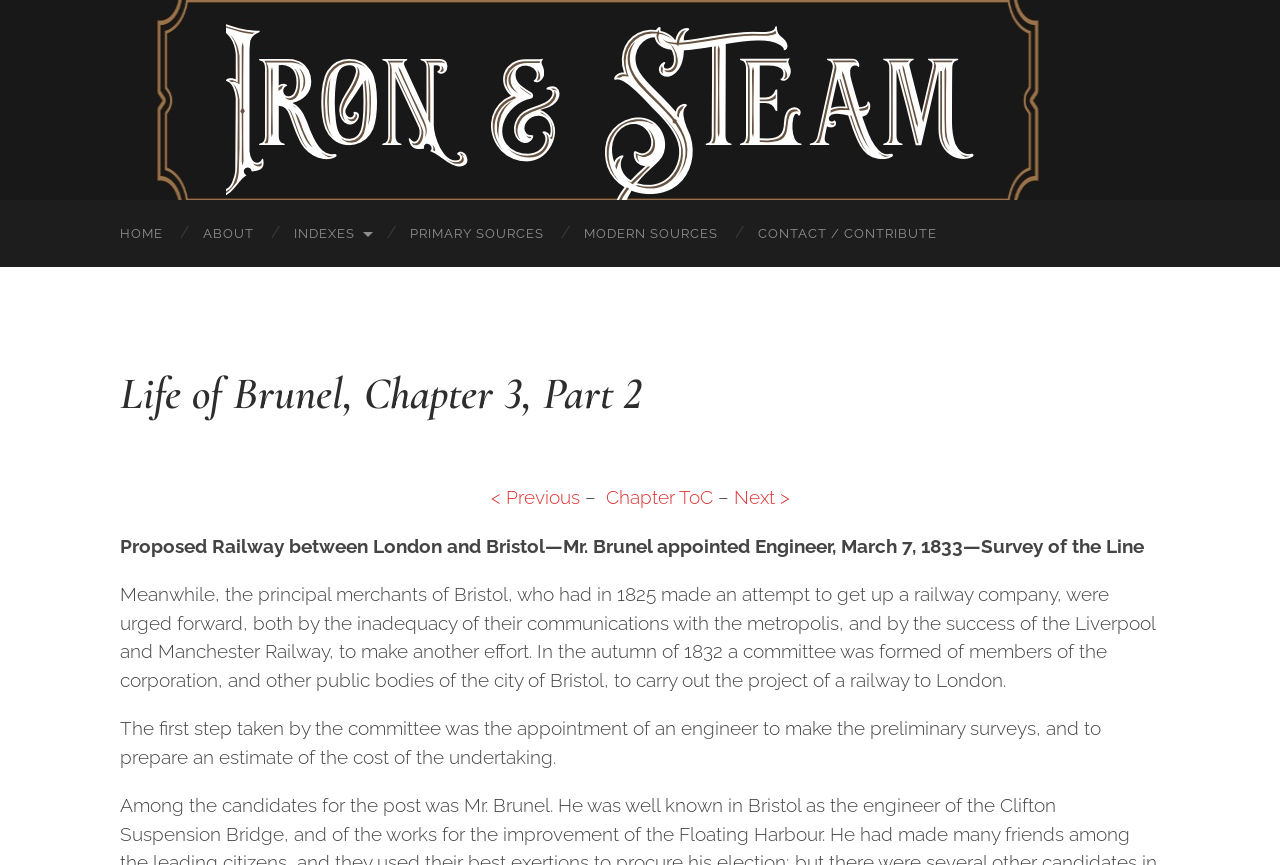What is the navigation link to the previous chapter?
Using the details shown in the screenshot, provide a comprehensive answer to the question.

I found the answer by looking at the link element with the text '< Previous' which is located at the top of the webpage, indicating the navigation link to the previous chapter.